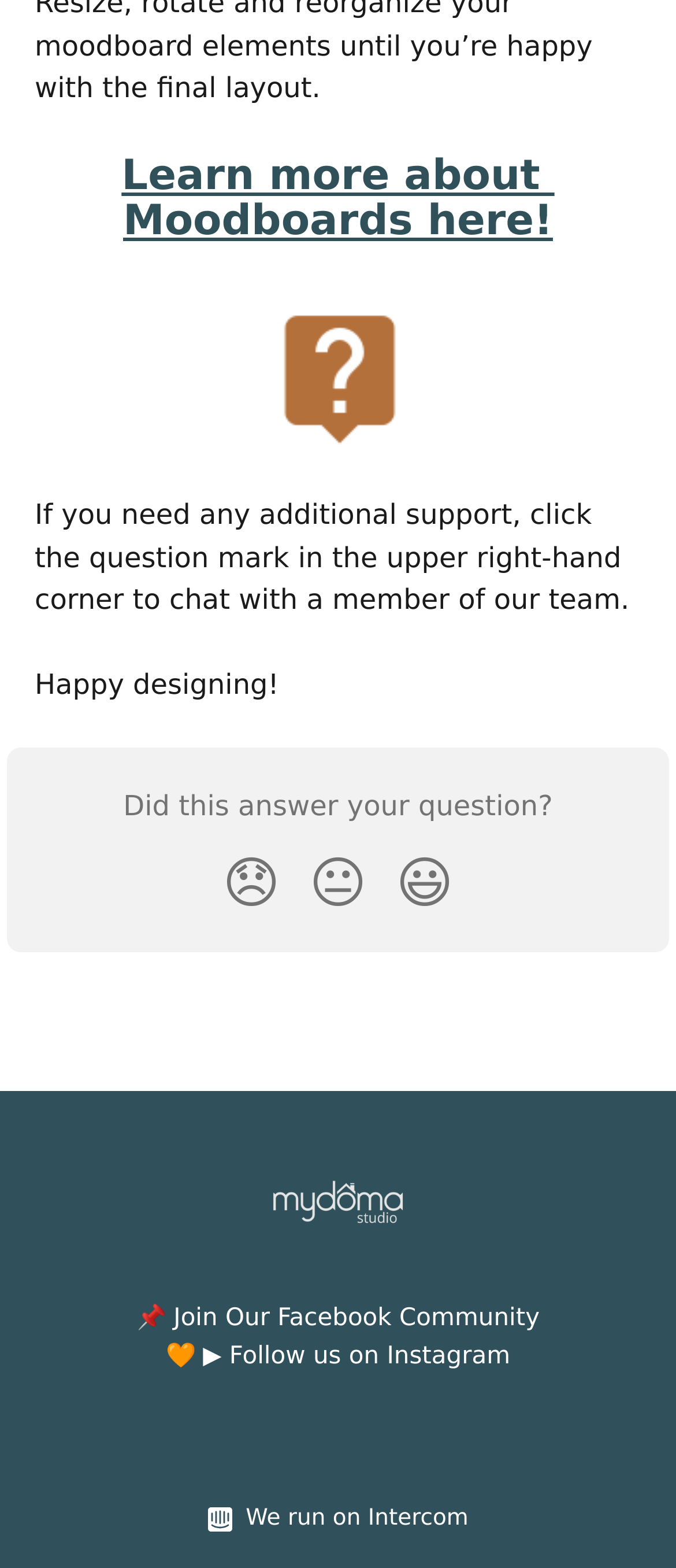Find the bounding box of the element with the following description: "parent_node: Name name="form_fields[name]" placeholder="Name"". The coordinates must be four float numbers between 0 and 1, formatted as [left, top, right, bottom].

None